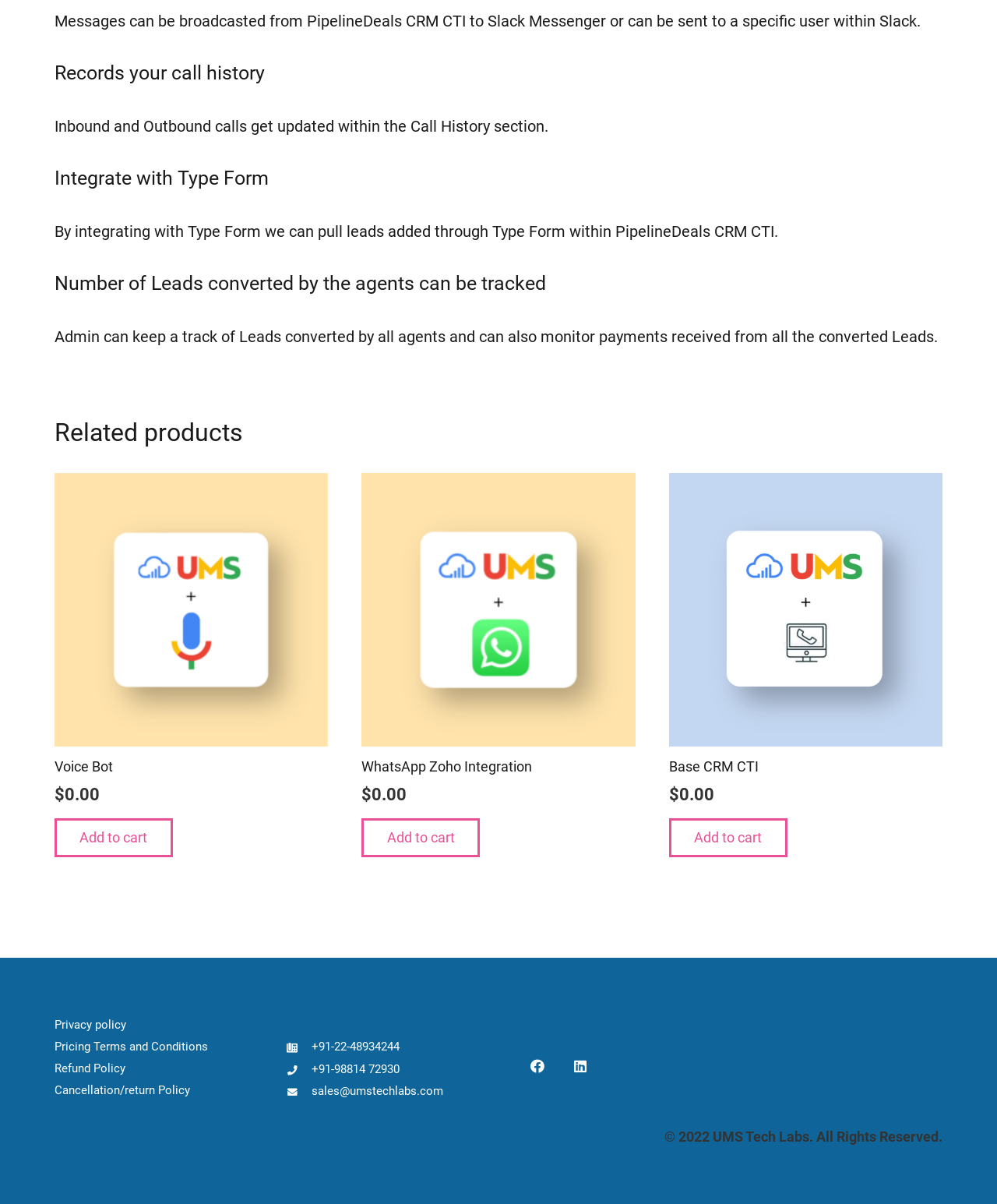Please locate the bounding box coordinates for the element that should be clicked to achieve the following instruction: "View WhatsApp Zoho Integration details". Ensure the coordinates are given as four float numbers between 0 and 1, i.e., [left, top, right, bottom].

[0.363, 0.393, 0.637, 0.67]